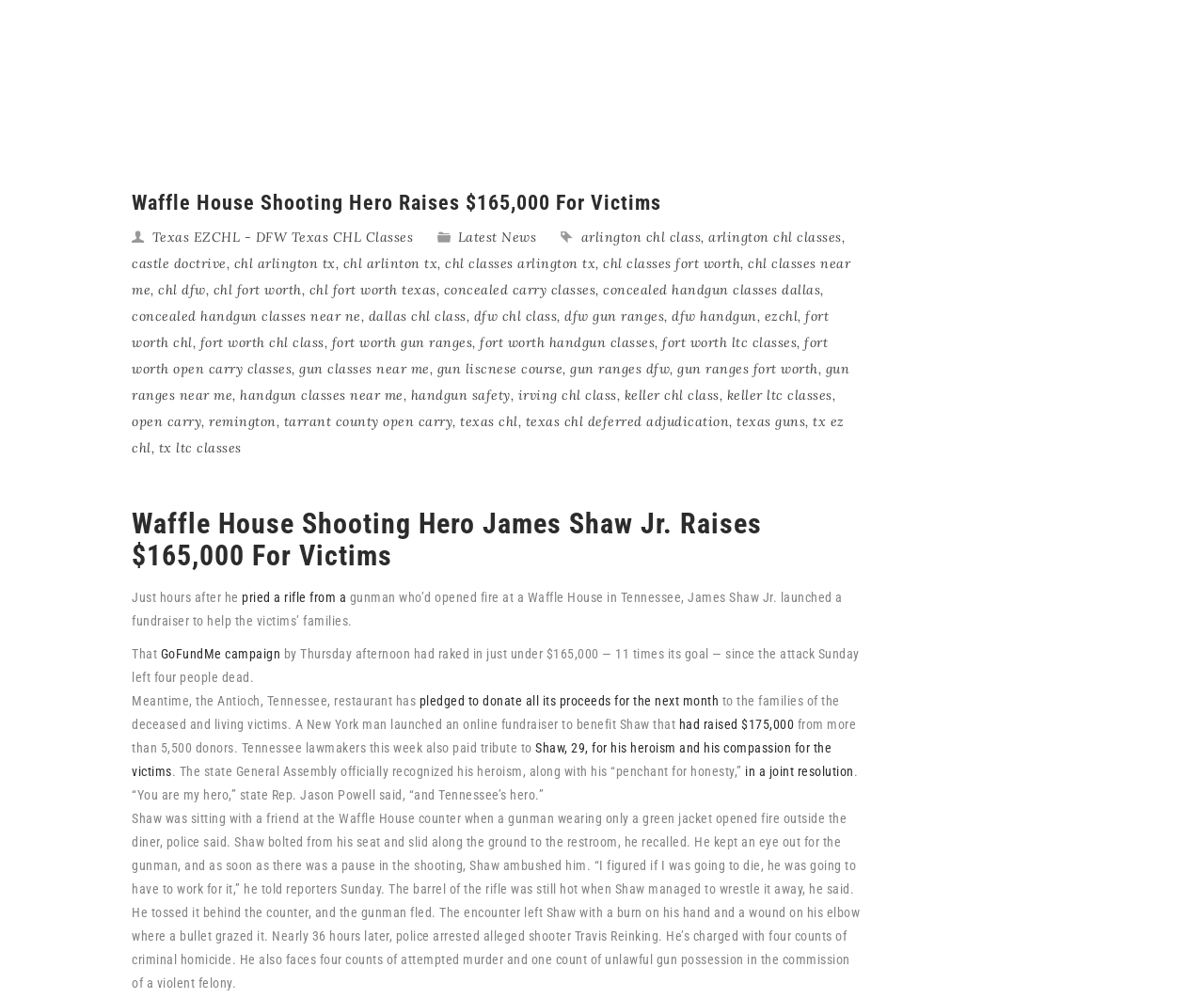Refer to the image and offer a detailed explanation in response to the question: What is the name of the restaurant that pledged to donate all its proceeds for the next month?

According to the article, the Antioch, Tennessee, Waffle House restaurant has pledged to donate all its proceeds for the next month to the families of the deceased and living victims.